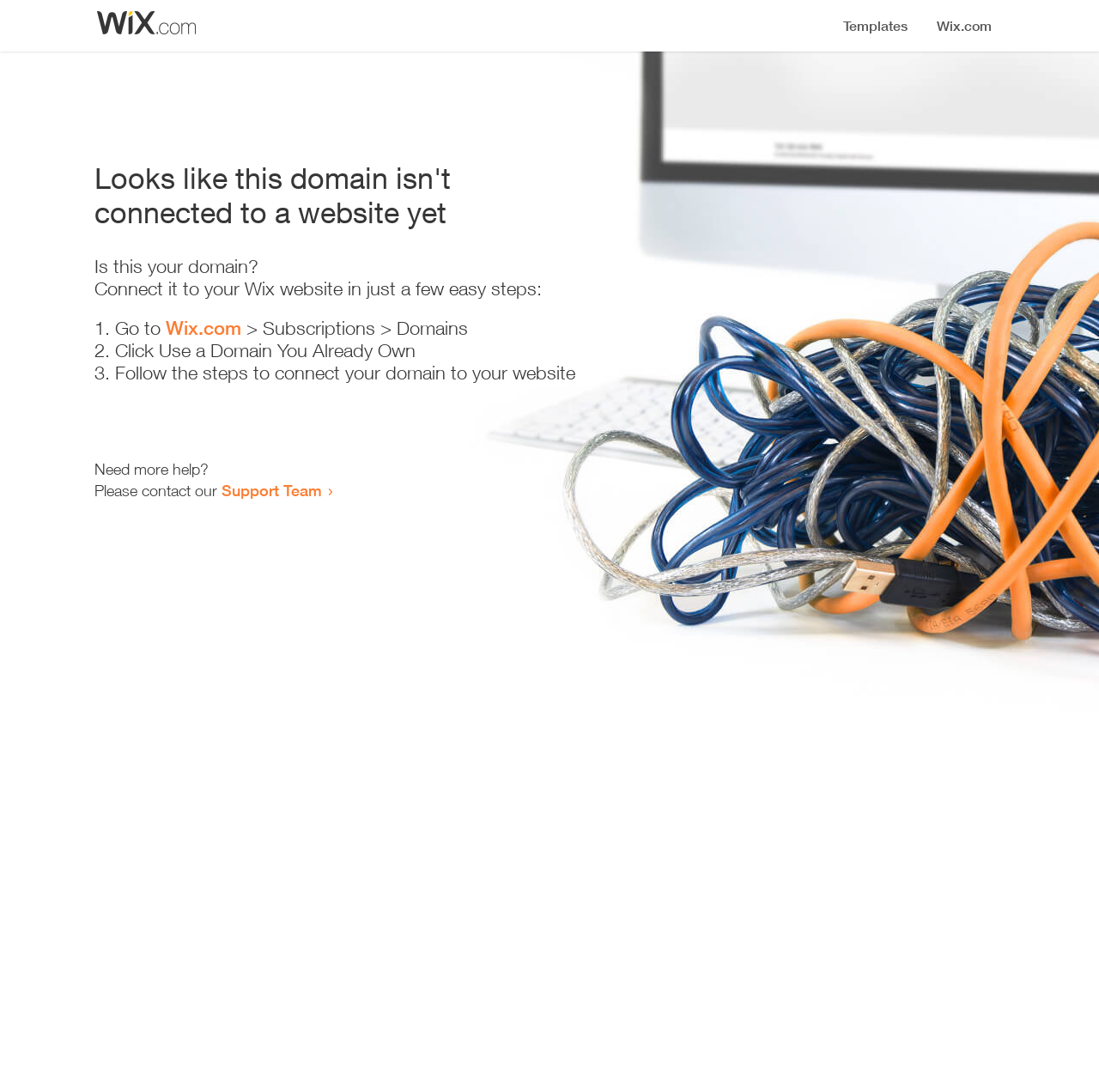What is the relationship between Wix.com and the domain?
Examine the image and provide an in-depth answer to the question.

Based on the steps provided, it appears that Wix.com is the platform where the user can manage their domain, and the domain is owned by the user who is trying to connect it to their website.